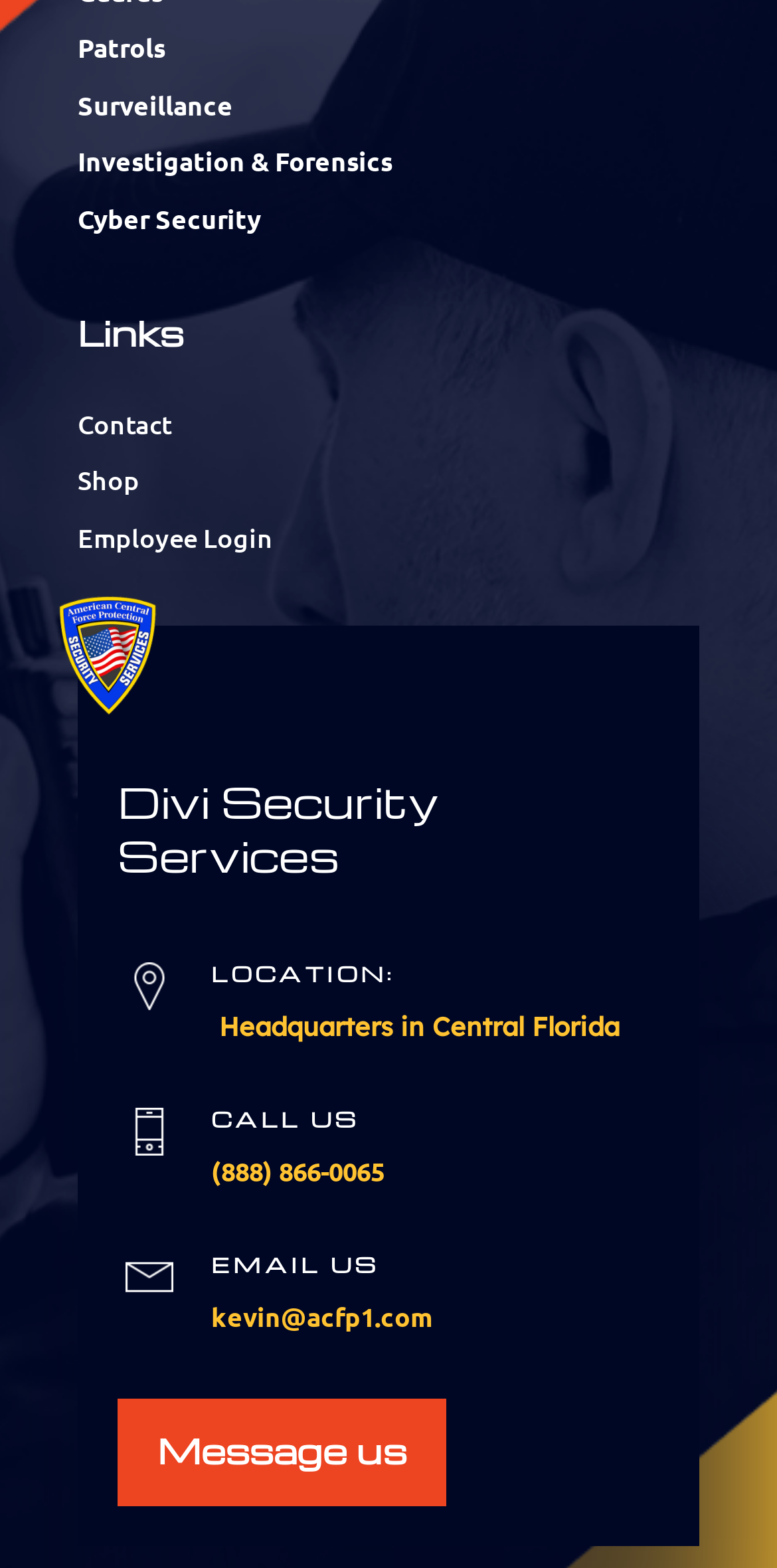Locate the bounding box coordinates of the area where you should click to accomplish the instruction: "Call phone number".

[0.272, 0.736, 0.495, 0.758]